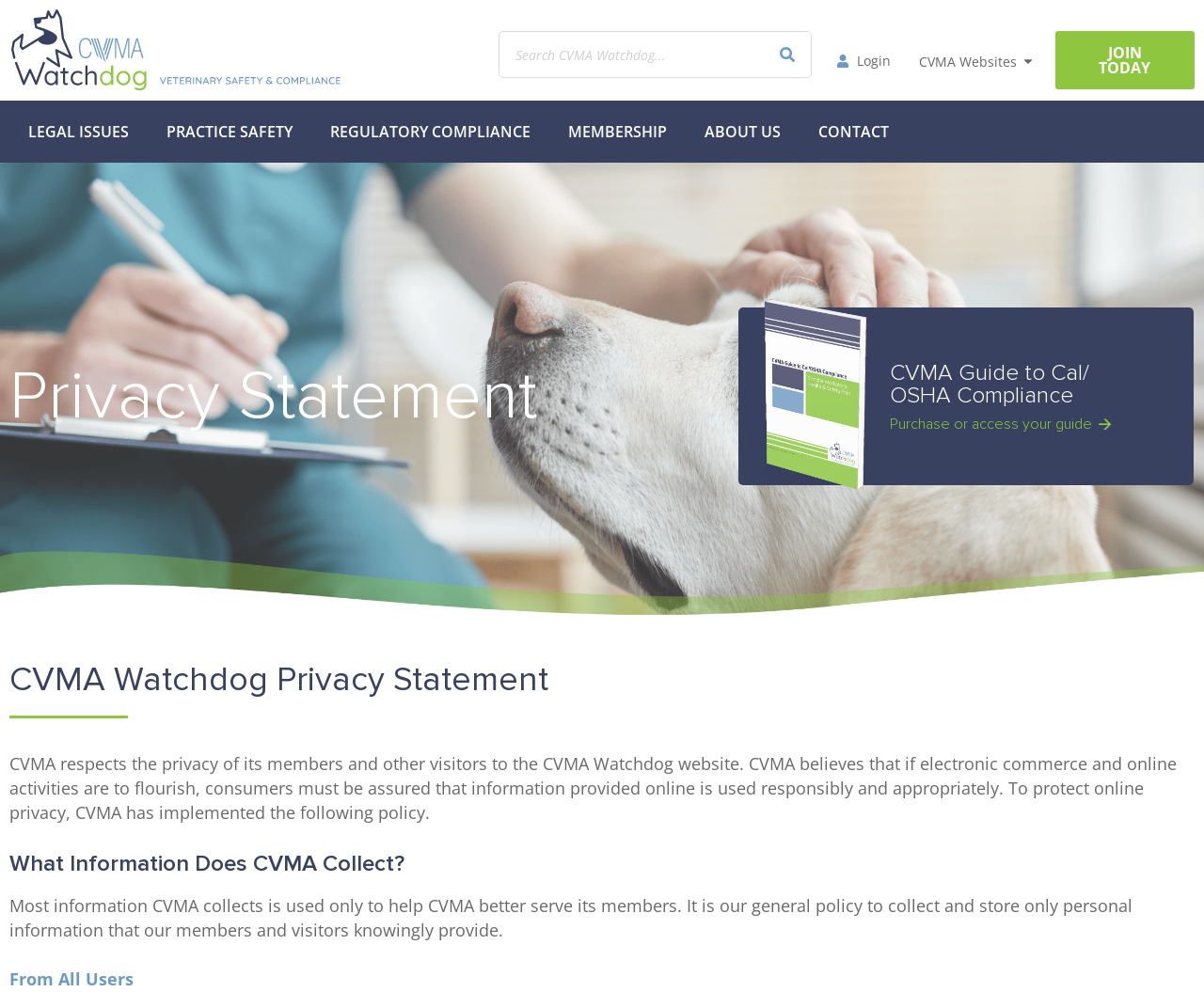Identify the bounding box coordinates of the part that should be clicked to carry out this instruction: "Search for something".

[0.414, 0.031, 0.674, 0.079]